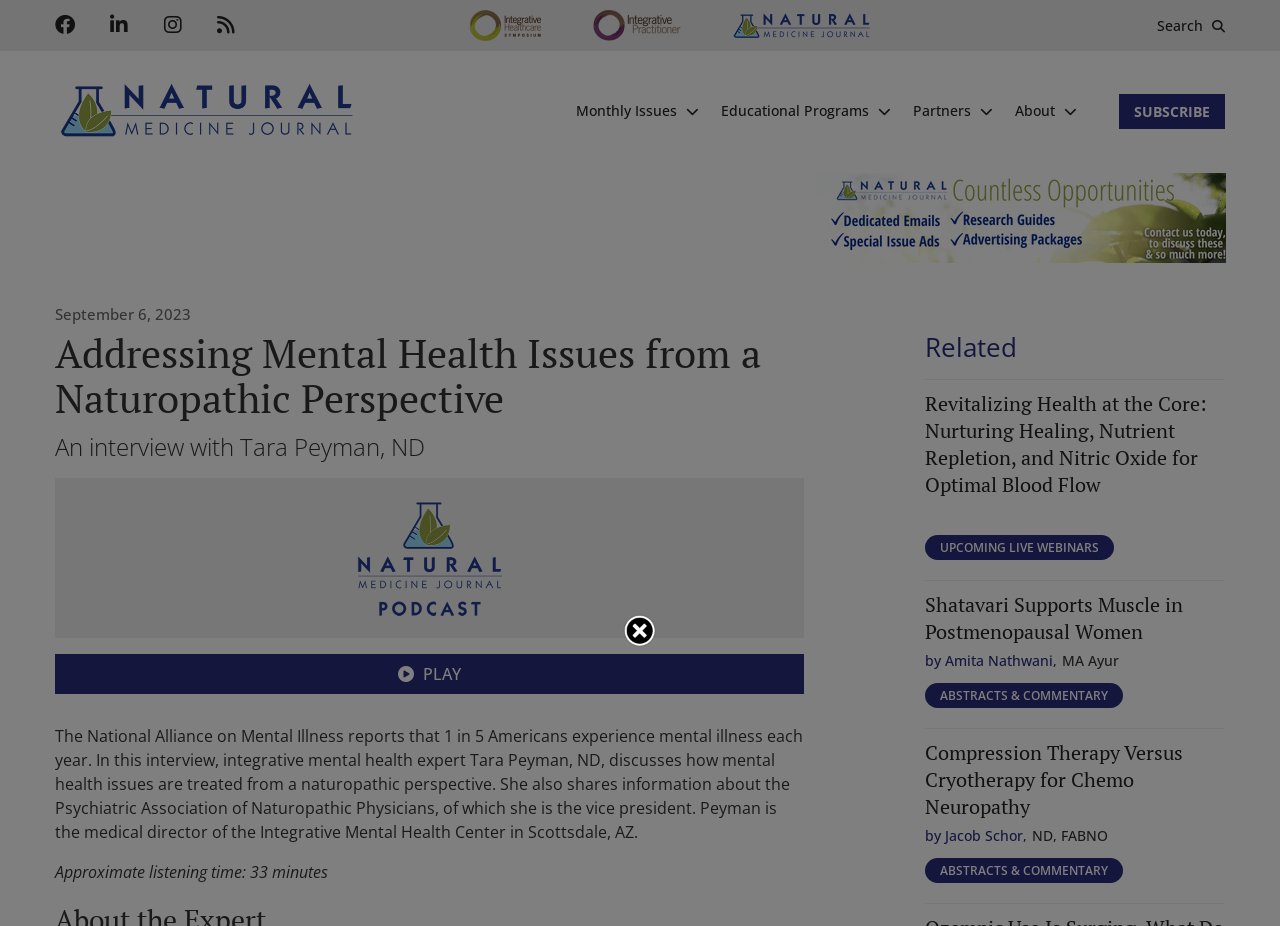Give a one-word or short phrase answer to the question: 
What is the topic of the interview with Tara Peyman?

Mental health issues from a naturopathic perspective